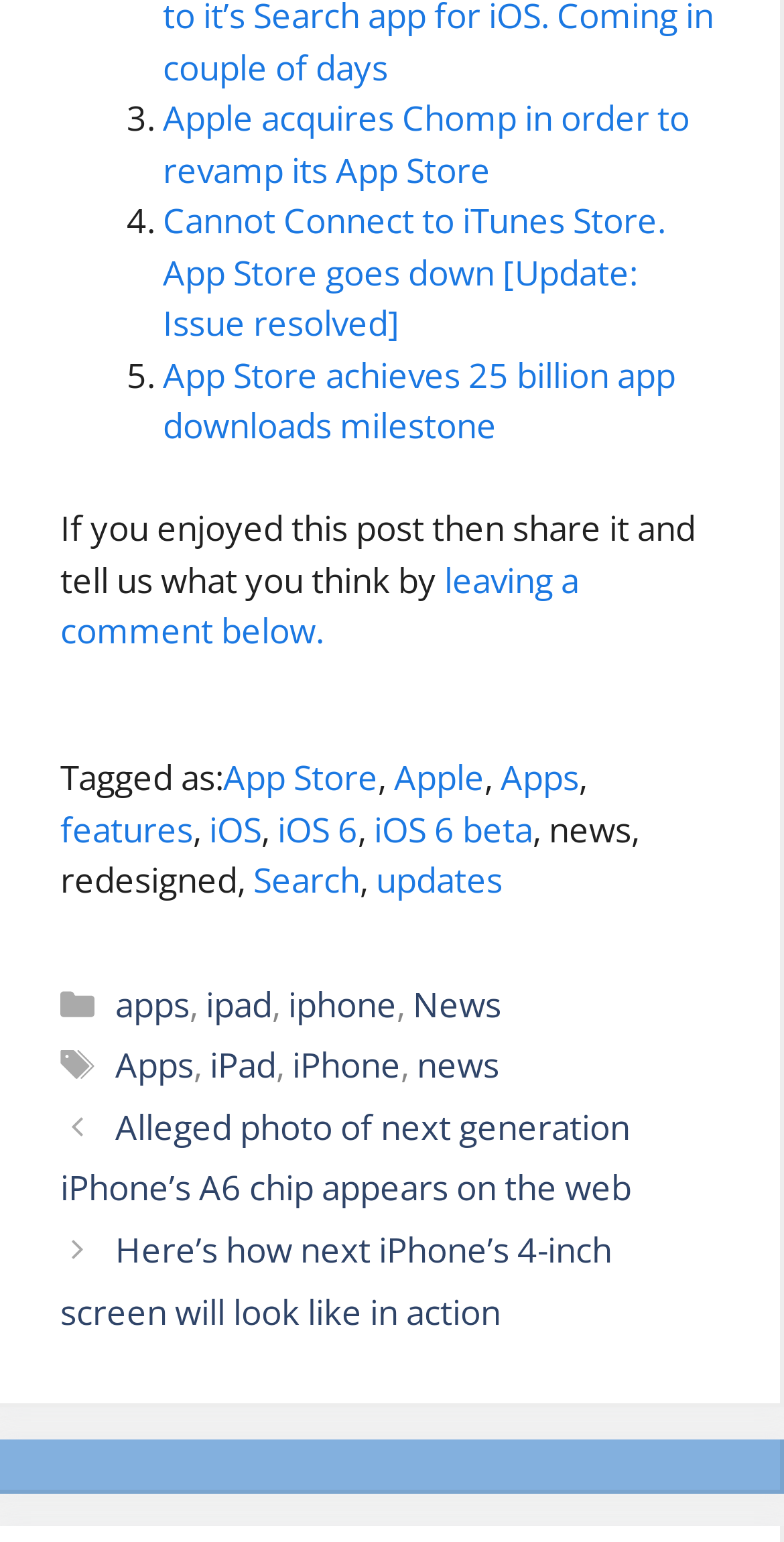What is the topic of the first link?
Provide a fully detailed and comprehensive answer to the question.

I looked at the first link on the webpage, and it says 'Apple acquires Chomp in order to revamp its App Store', so the topic is Apple acquiring Chomp.